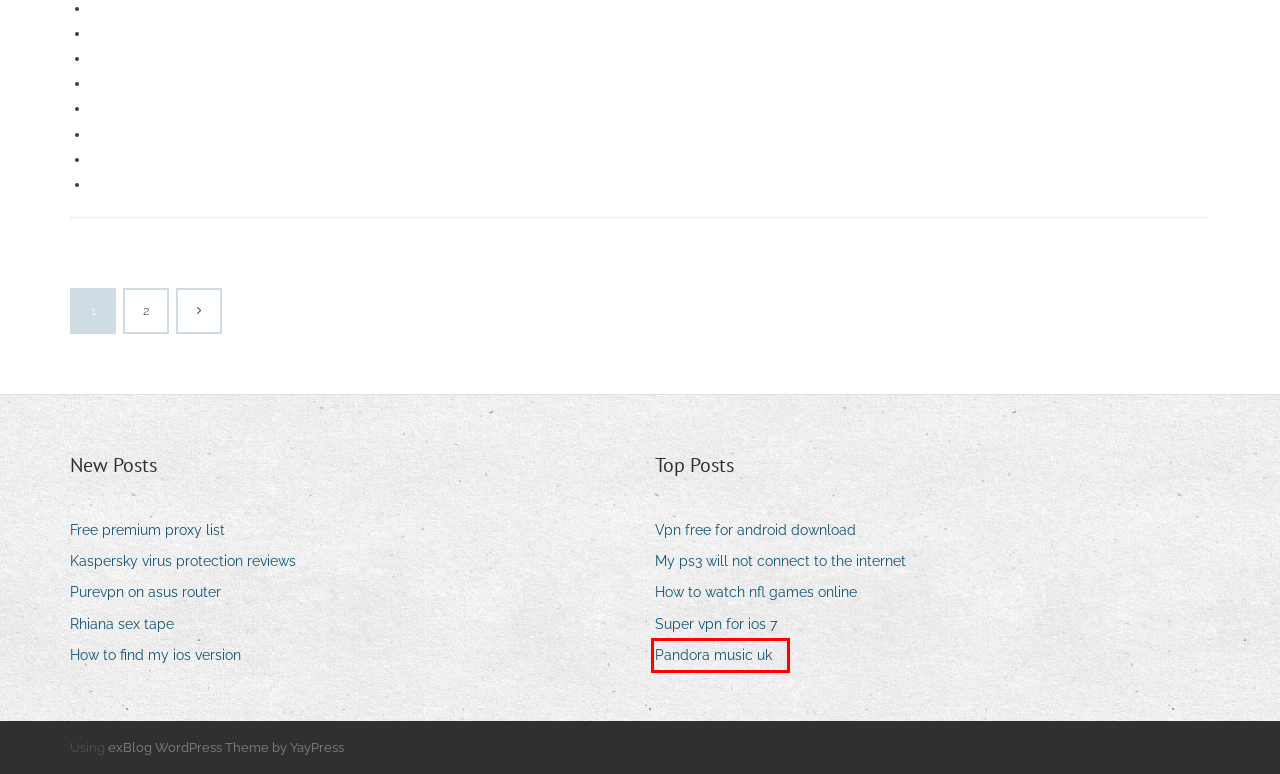Analyze the screenshot of a webpage with a red bounding box and select the webpage description that most accurately describes the new page resulting from clicking the element inside the red box. Here are the candidates:
A. Free premium proxy list ralvh
B. T slot cast iron surface plate
C. Rhiana sex tape oknhc
D. Purevpn on asus router jexoa
E. The walking dead game season 2 xbox 360
F. Kaspersky virus protection reviews einsp
G. battleborn pc free download - netlibirsnz.web.app
H. 300 2 filme completo dublado hd

H